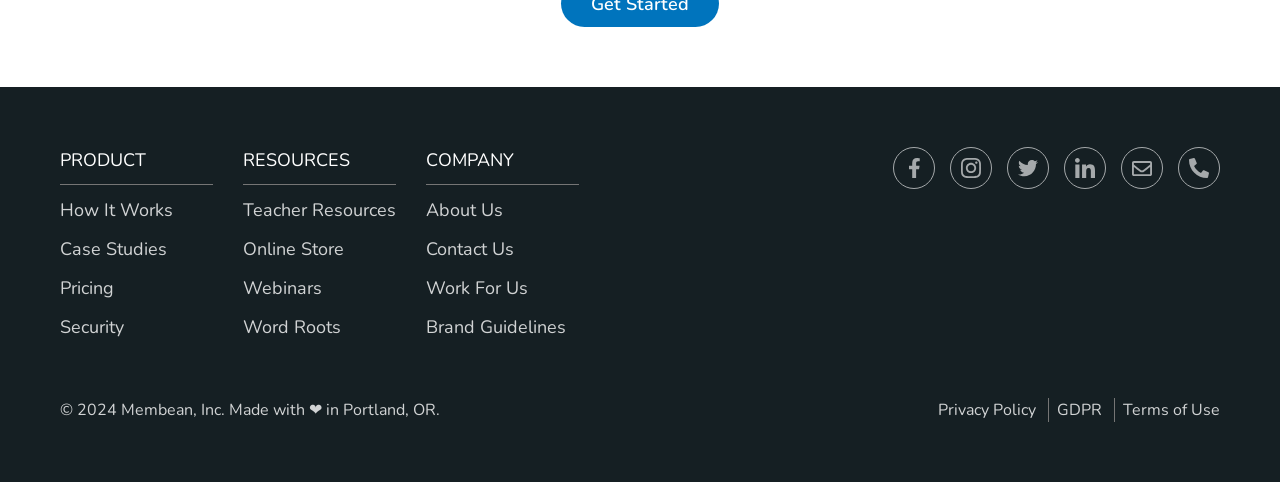Please find the bounding box coordinates of the element that must be clicked to perform the given instruction: "Click on the 'How It Works' link". The coordinates should be four float numbers from 0 to 1, i.e., [left, top, right, bottom].

[0.047, 0.411, 0.135, 0.461]